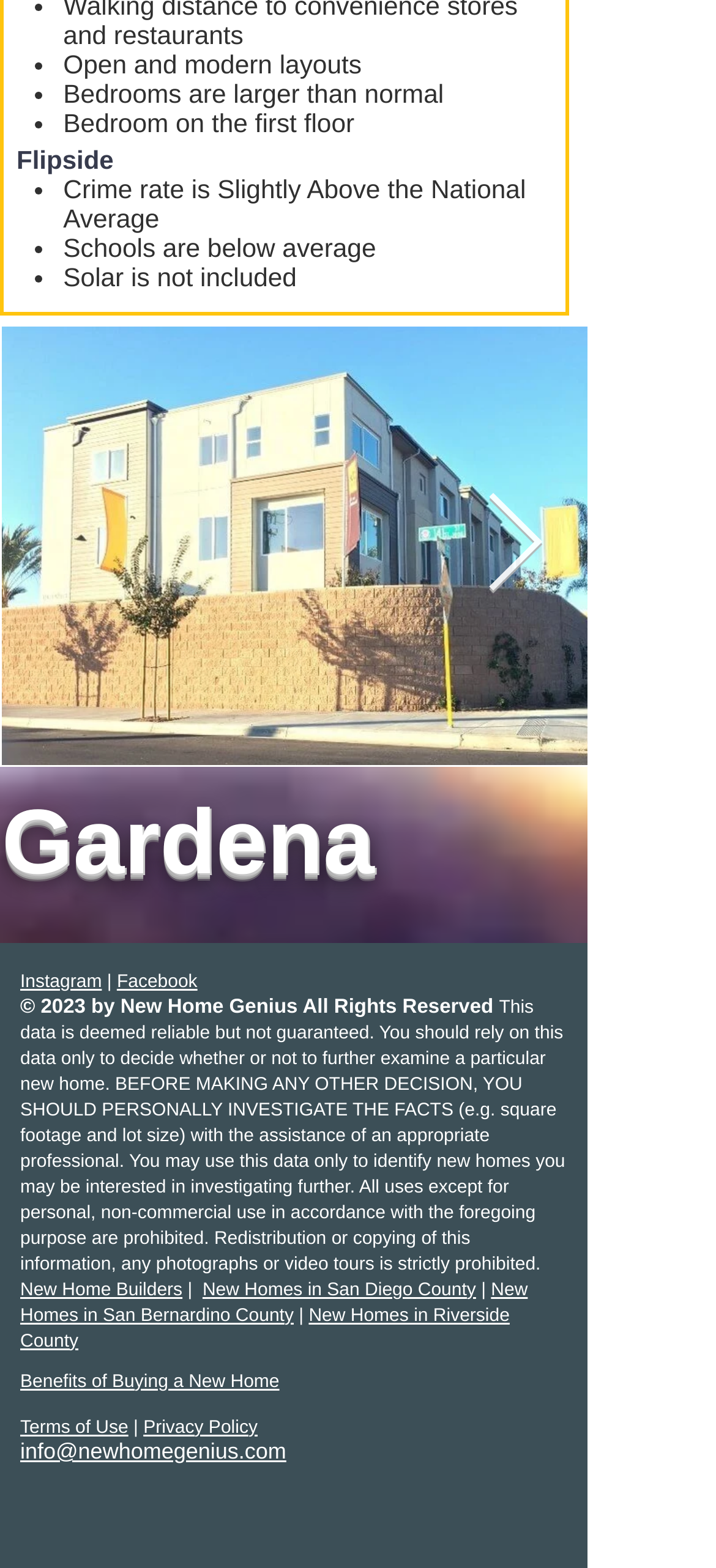Determine the bounding box coordinates of the region I should click to achieve the following instruction: "Go to Facebook". Ensure the bounding box coordinates are four float numbers between 0 and 1, i.e., [left, top, right, bottom].

[0.163, 0.62, 0.276, 0.633]